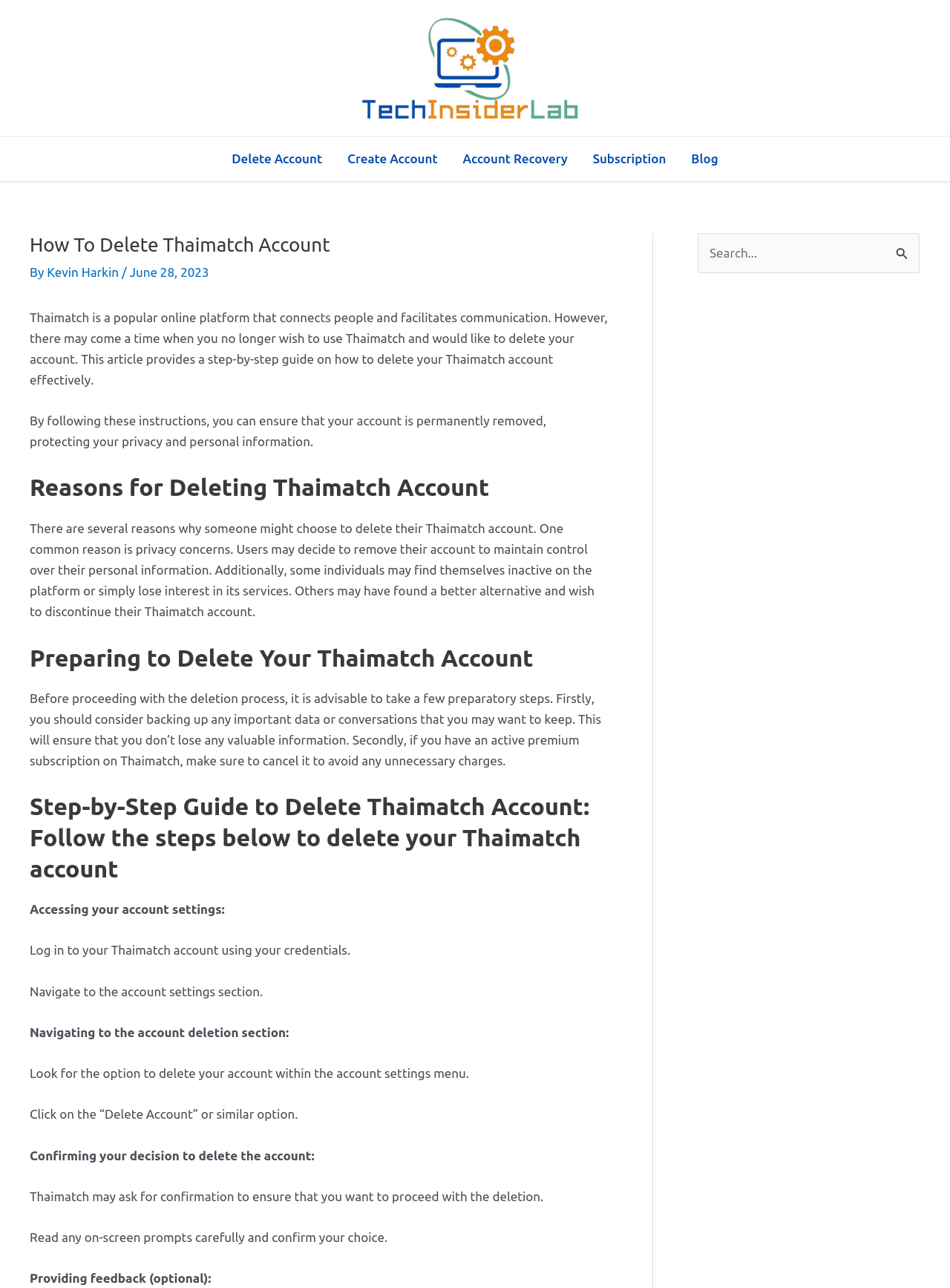Analyze the image and provide a detailed answer to the question: What is the purpose of the Thaimatch platform?

Based on the webpage content, Thaimatch is described as a popular online platform that connects people and facilitates communication, indicating its primary purpose is to enable social interaction and exchange between users.